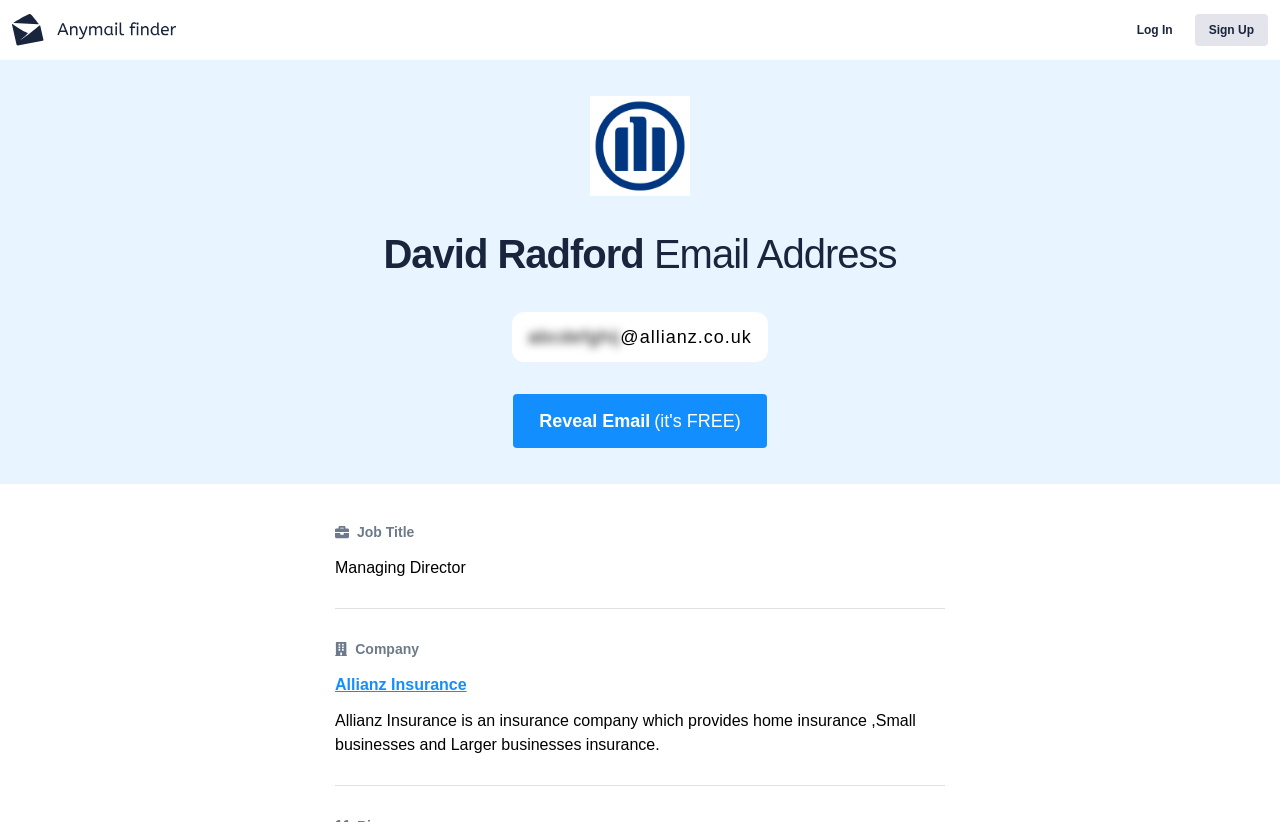Use a single word or phrase to answer this question: 
What is the company that David Radford is associated with?

Allianz Insurance